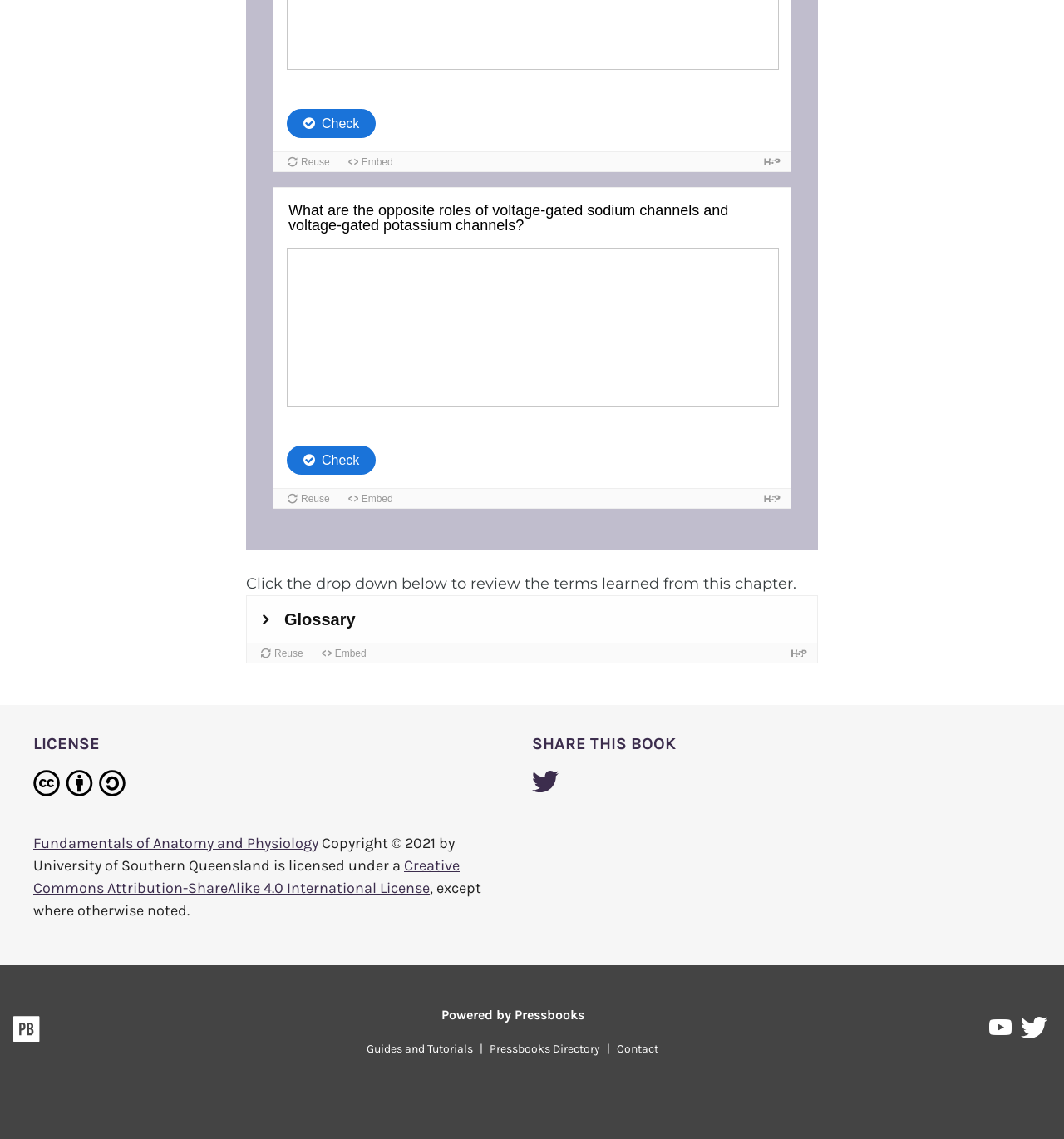Please identify the bounding box coordinates of the region to click in order to complete the given instruction: "Click the Pressbooks on YouTube link". The coordinates should be four float numbers between 0 and 1, i.e., [left, top, right, bottom].

[0.929, 0.895, 0.953, 0.917]